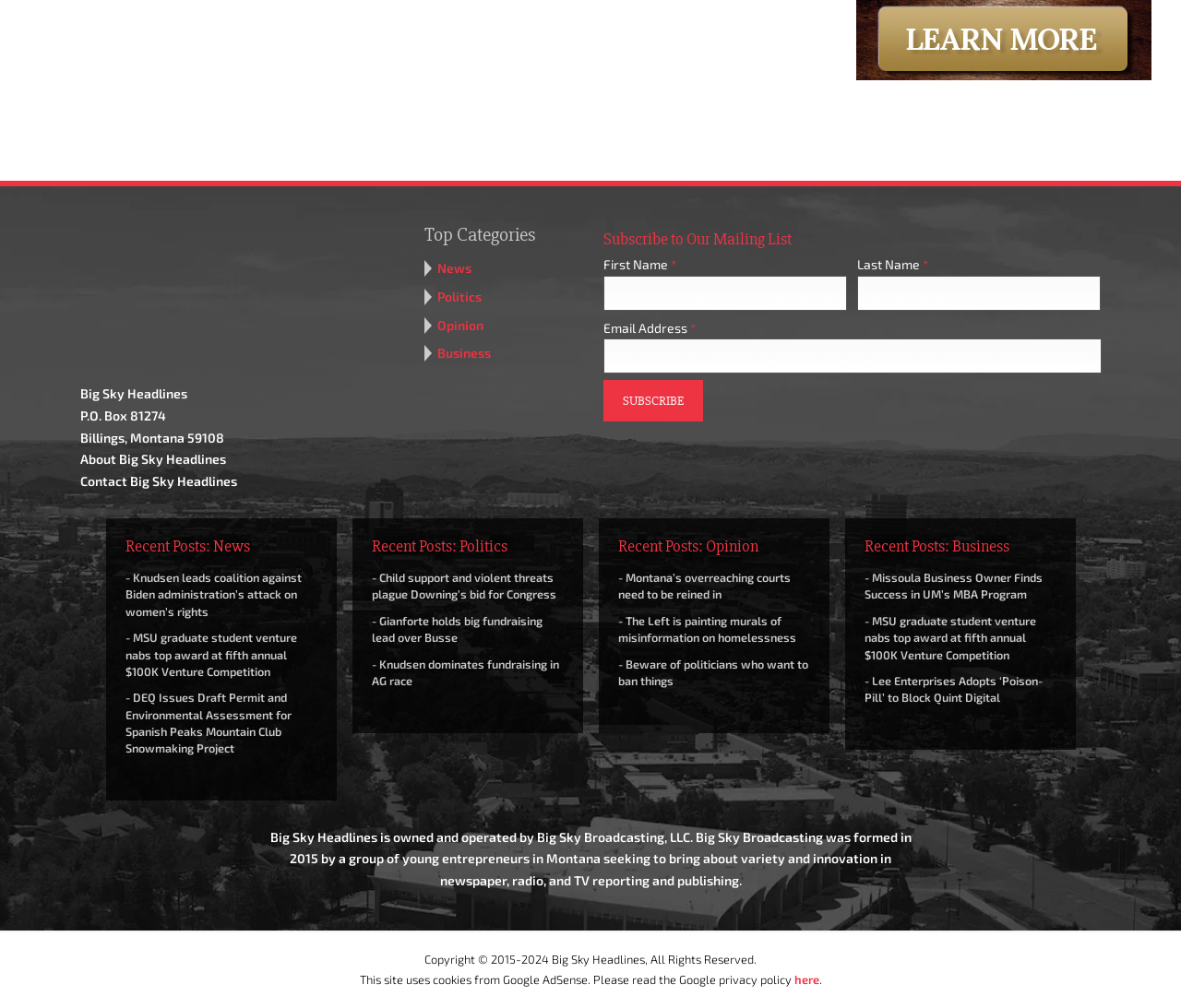Locate the bounding box coordinates of the area to click to fulfill this instruction: "Read the article about Knudsen leads coalition against Biden administration’s attack on women’s rights". The bounding box should be presented as four float numbers between 0 and 1, in the order [left, top, right, bottom].

[0.106, 0.566, 0.255, 0.614]